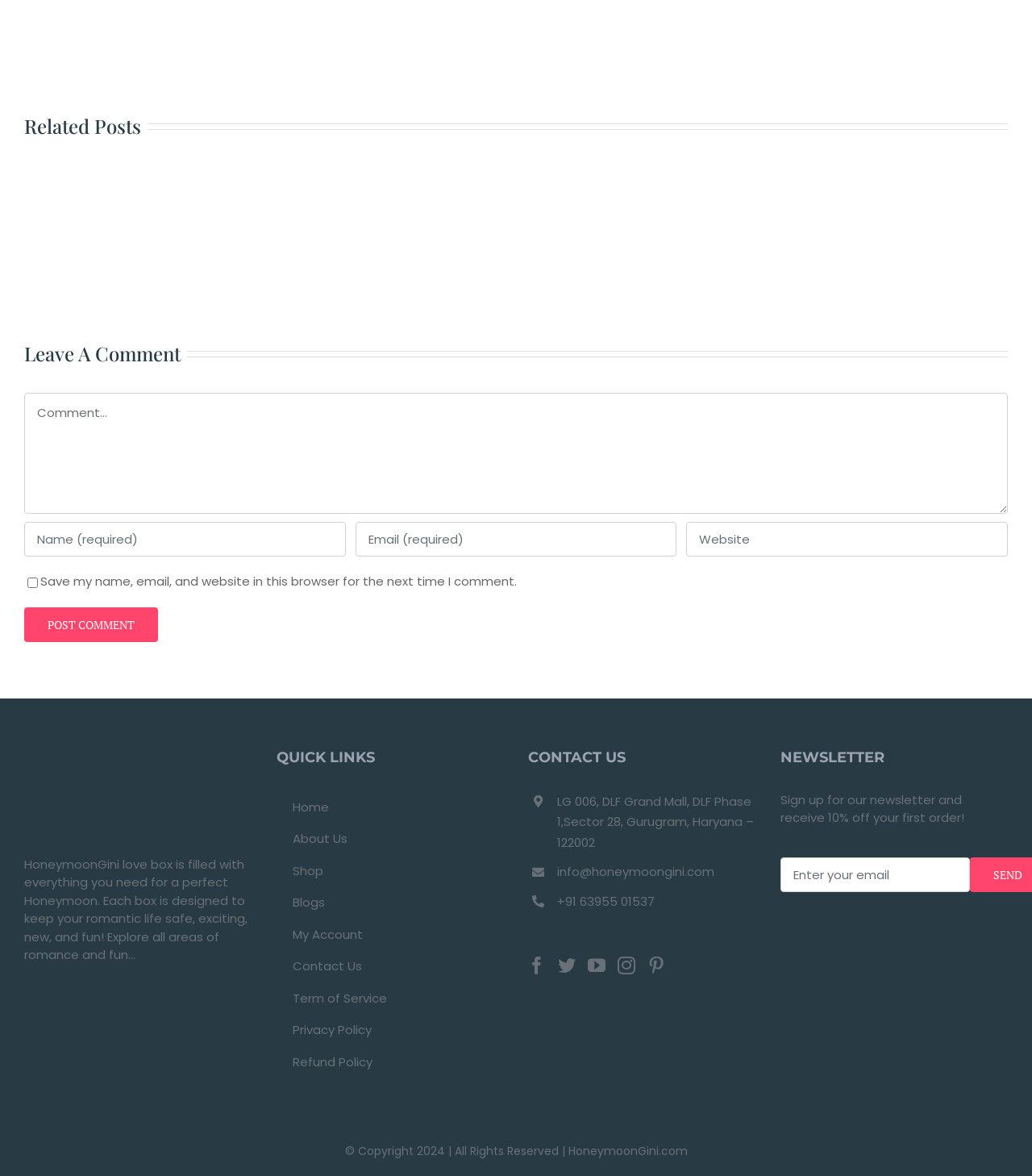Utilize the information from the image to answer the question in detail:
What social media platforms does the company have?

The social media links are located in the 'CONTACT US' section and include links to Facebook, Twitter, YouTube, Instagram, and Pinterest. This suggests that the company has a presence on these social media platforms.